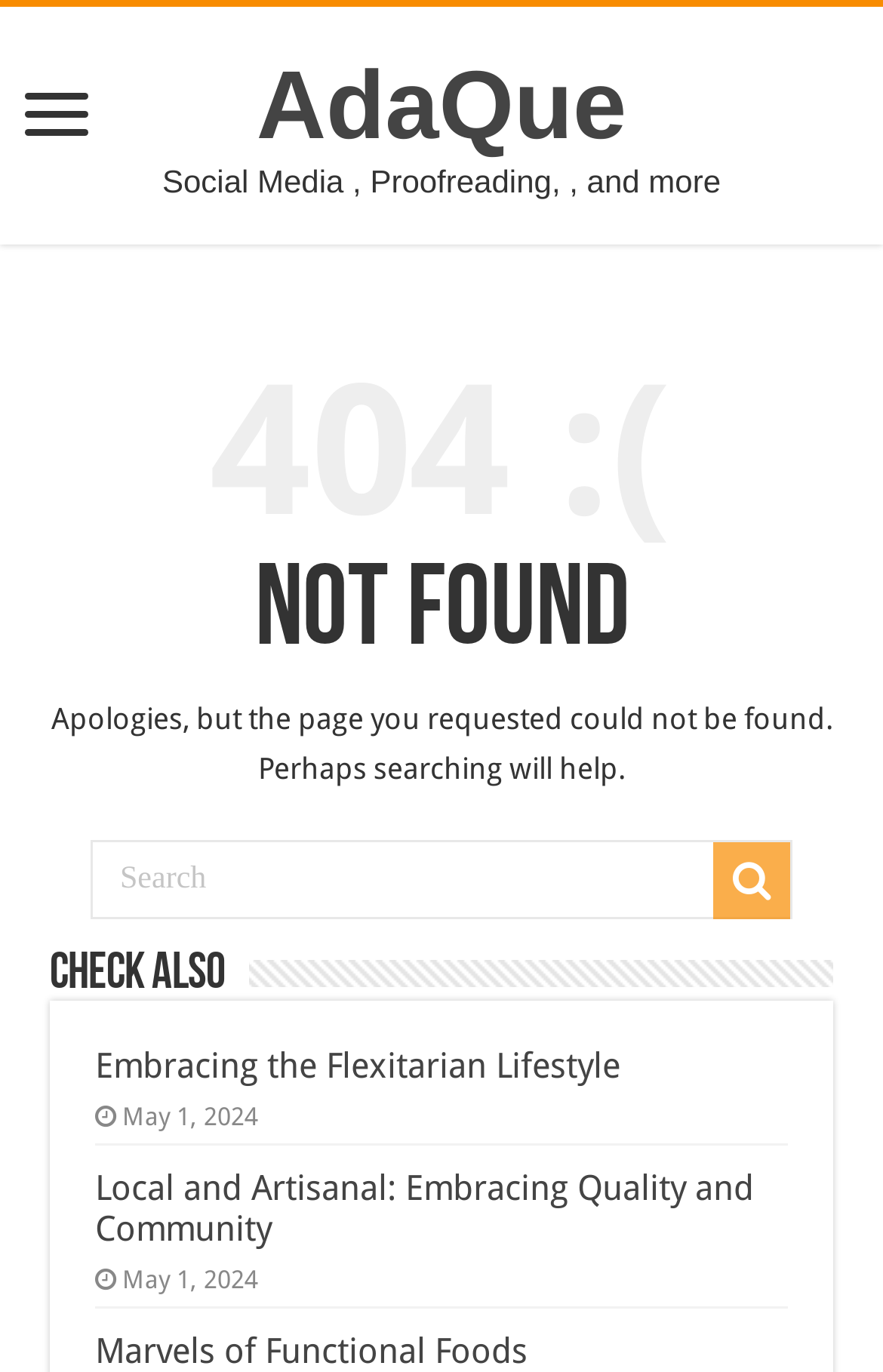Detail the webpage's structure and highlights in your description.

This webpage displays a "Page not found" error message. At the top, there is a heading that reads "AdaQue Social Media, Proofreading, and more" with a link to "AdaQue" positioned to the right of the heading. Below this, a large "404 :(" text is centered on the page.

The main error message is displayed in a heading that reads "Not Found", situated near the top-center of the page. A paragraph of text below this heading apologizes for the inconvenience and suggests searching for the desired content.

On the right side of the page, there is a search bar with a button featuring a magnifying glass icon. The search bar has a placeholder text that reads "Search".

Further down the page, there are three sections with headings that read "Check Also", "Embracing the Flexitarian Lifestyle", and "Local and Artisanal: Embracing Quality and Community", respectively. Each of these sections contains a link to a related article, along with a publication date displayed below the link. The articles are listed in a vertical column, with the most recent one at the top.